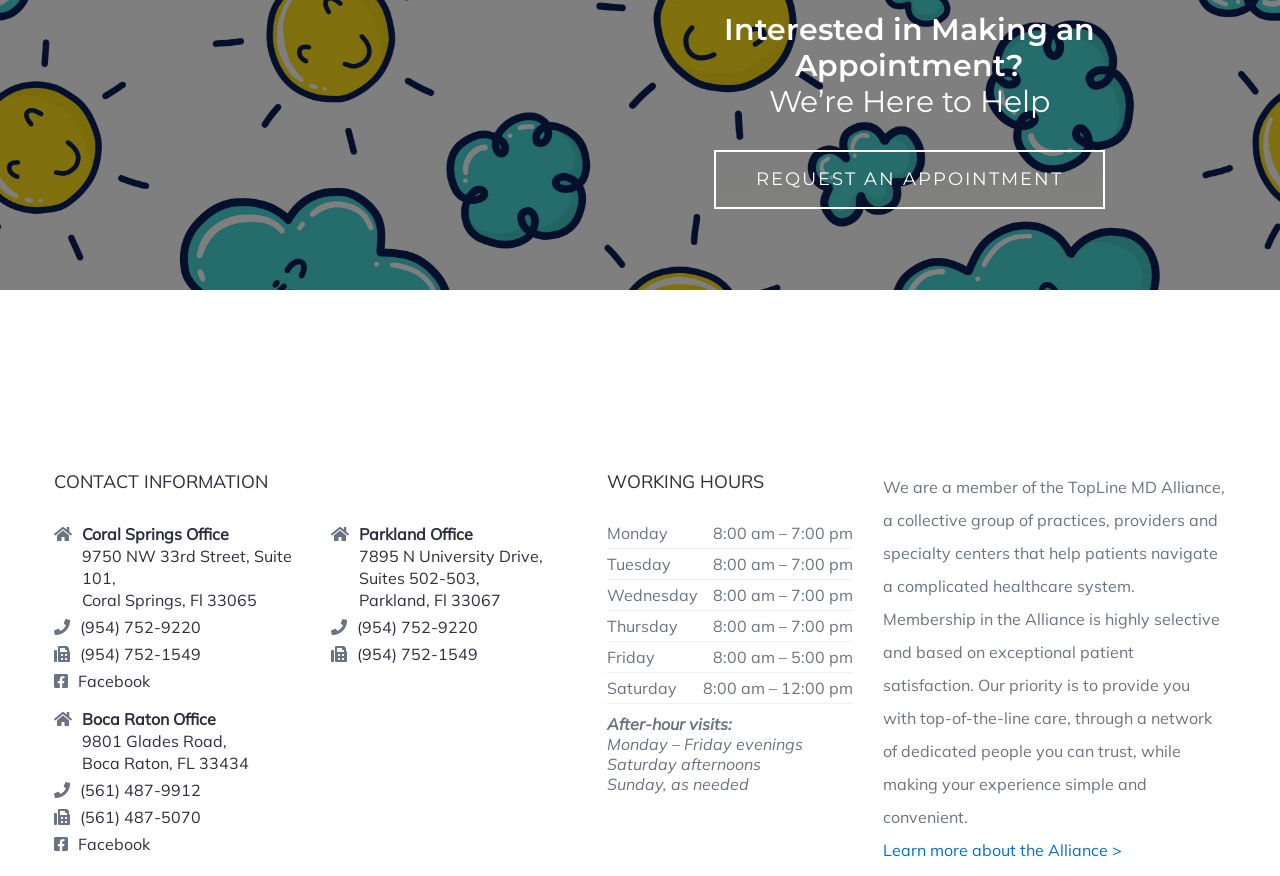Identify the bounding box coordinates of the part that should be clicked to carry out this instruction: "Learn more about entrepreneurship".

None